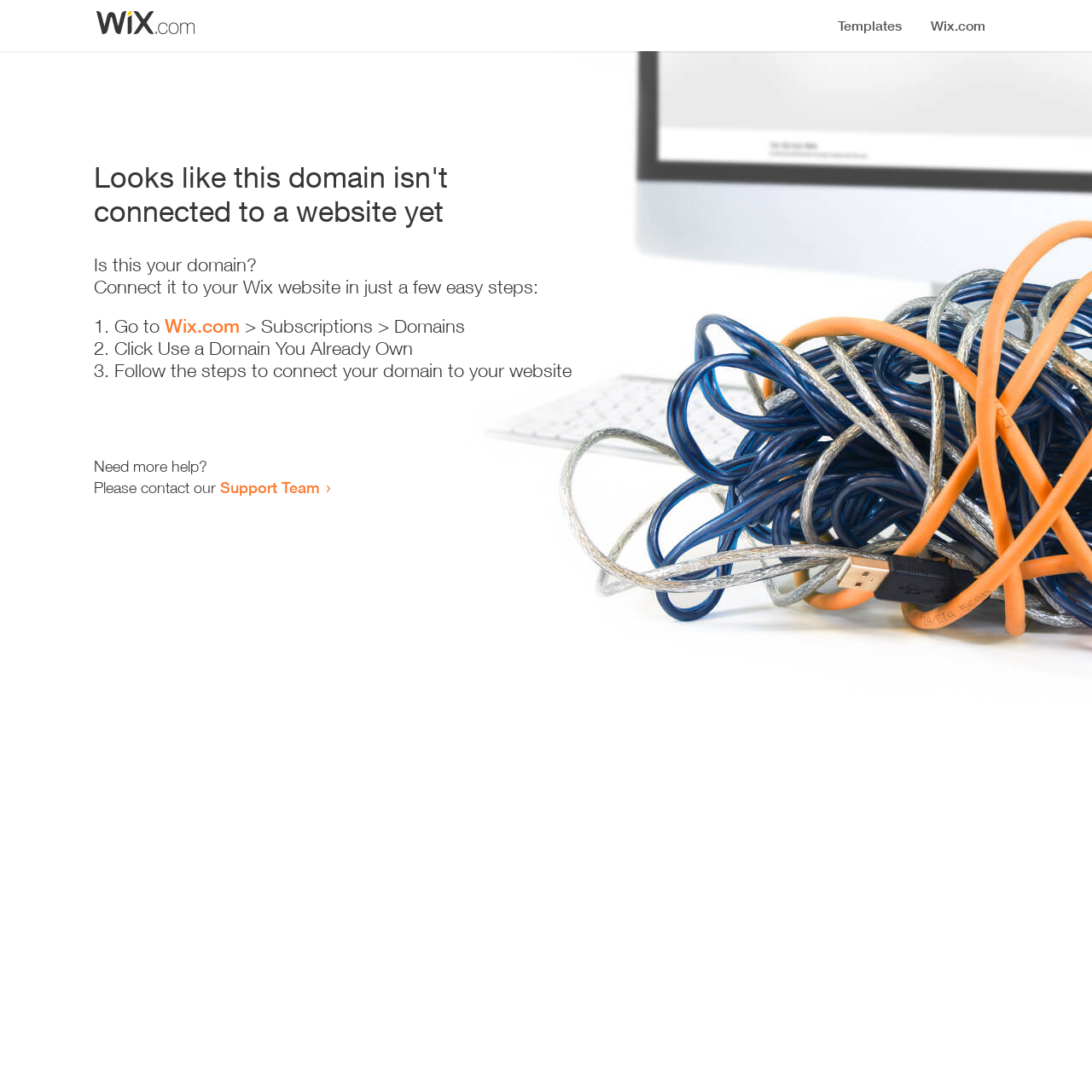Give an in-depth explanation of the webpage layout and content.

The webpage appears to be an error page, indicating that a domain is not connected to a website yet. At the top, there is a small image, likely a logo or icon. Below the image, a prominent heading reads "Looks like this domain isn't connected to a website yet". 

Underneath the heading, there is a series of instructions to connect the domain to a Wix website. The instructions are presented in a step-by-step format, with each step numbered and accompanied by a brief description. The first step is to go to Wix.com, followed by navigating to the Subscriptions and Domains section. The second step is to click "Use a Domain You Already Own", and the third step is to follow the instructions to connect the domain to the website.

At the bottom of the page, there is a section offering additional help, with a message "Need more help?" followed by an invitation to contact the Support Team via a link.